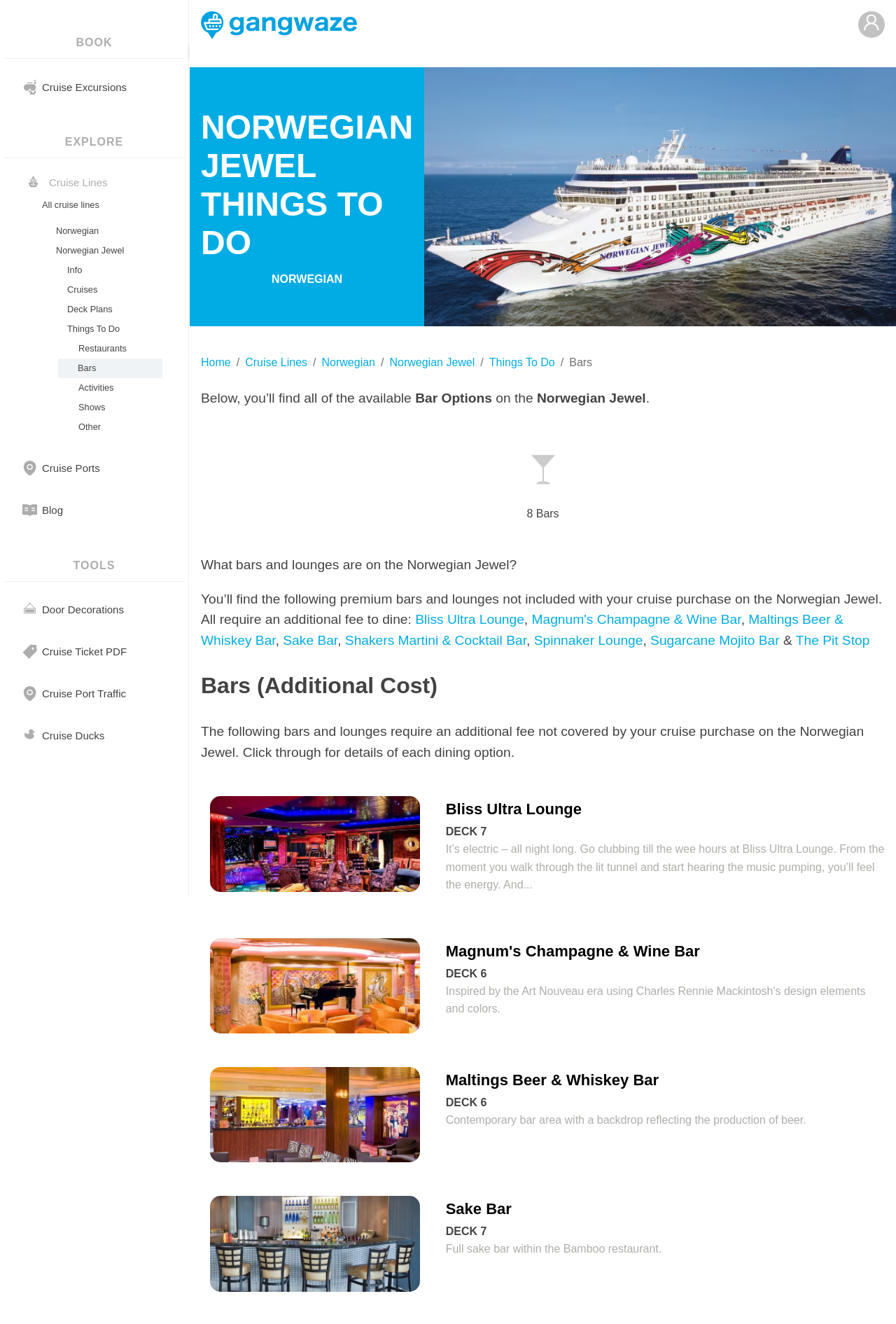Using the given description, provide the bounding box coordinates formatted as (top-left x, top-left y, bottom-right x, bottom-right y), with all values being floating point numbers between 0 and 1. Description: Cruise Ports

[0.047, 0.349, 0.111, 0.358]